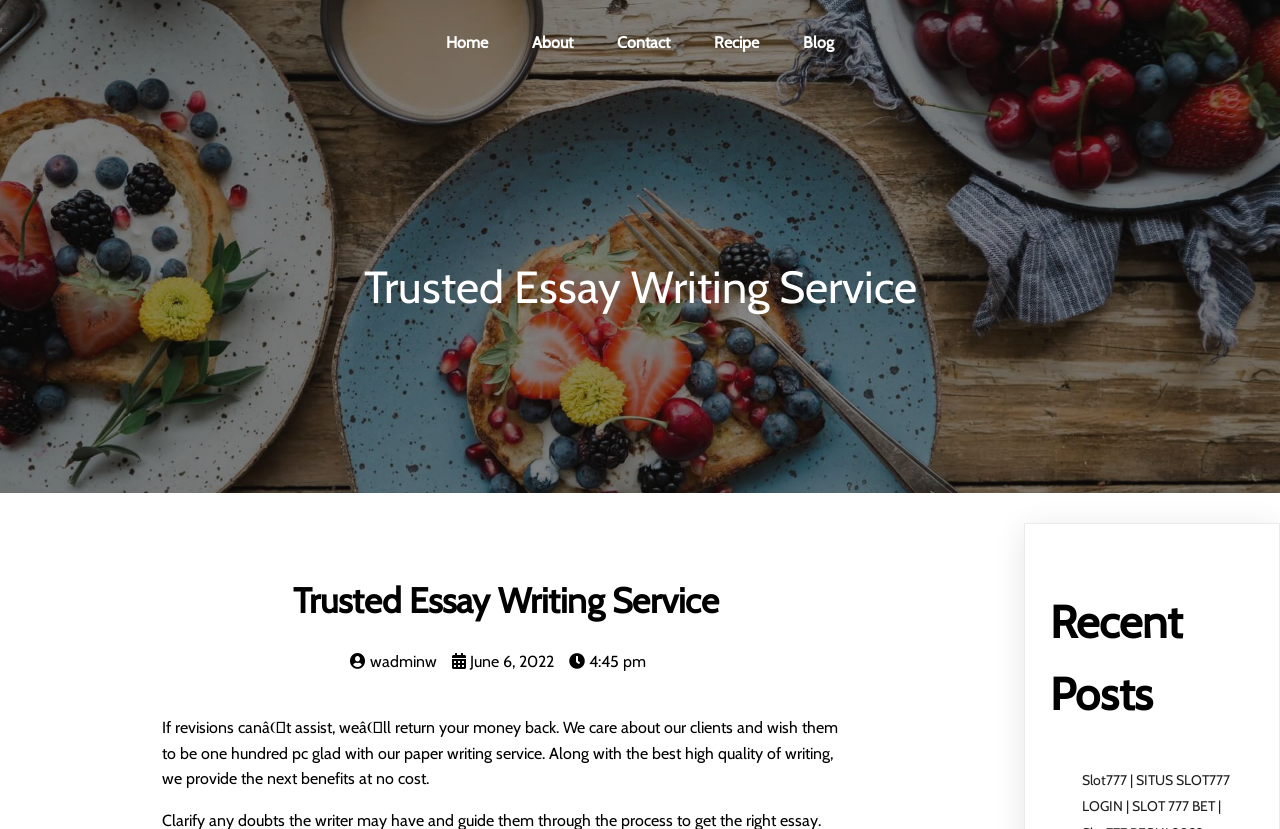Can you determine the bounding box coordinates of the area that needs to be clicked to fulfill the following instruction: "read recent posts"?

[0.82, 0.707, 0.98, 0.881]